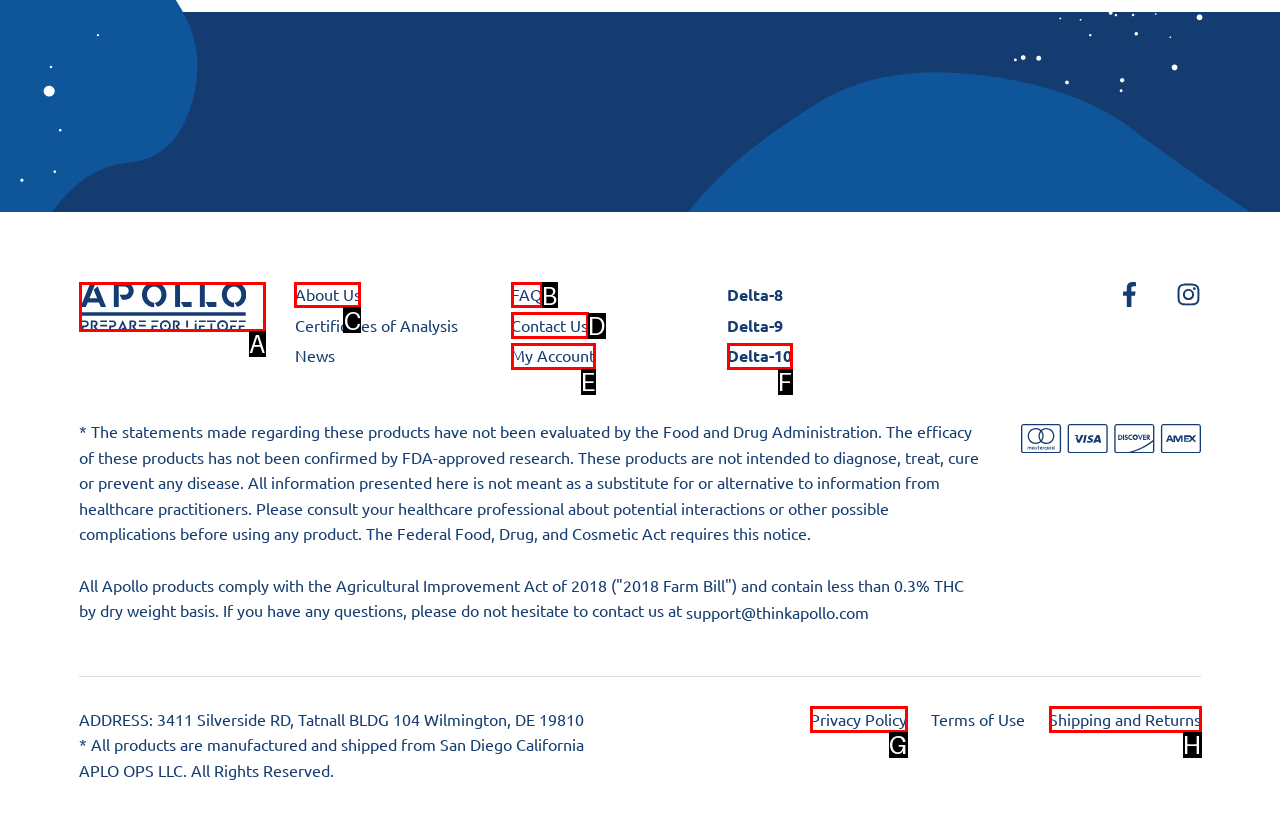Tell me which one HTML element I should click to complete the following task: Click on About Us
Answer with the option's letter from the given choices directly.

C